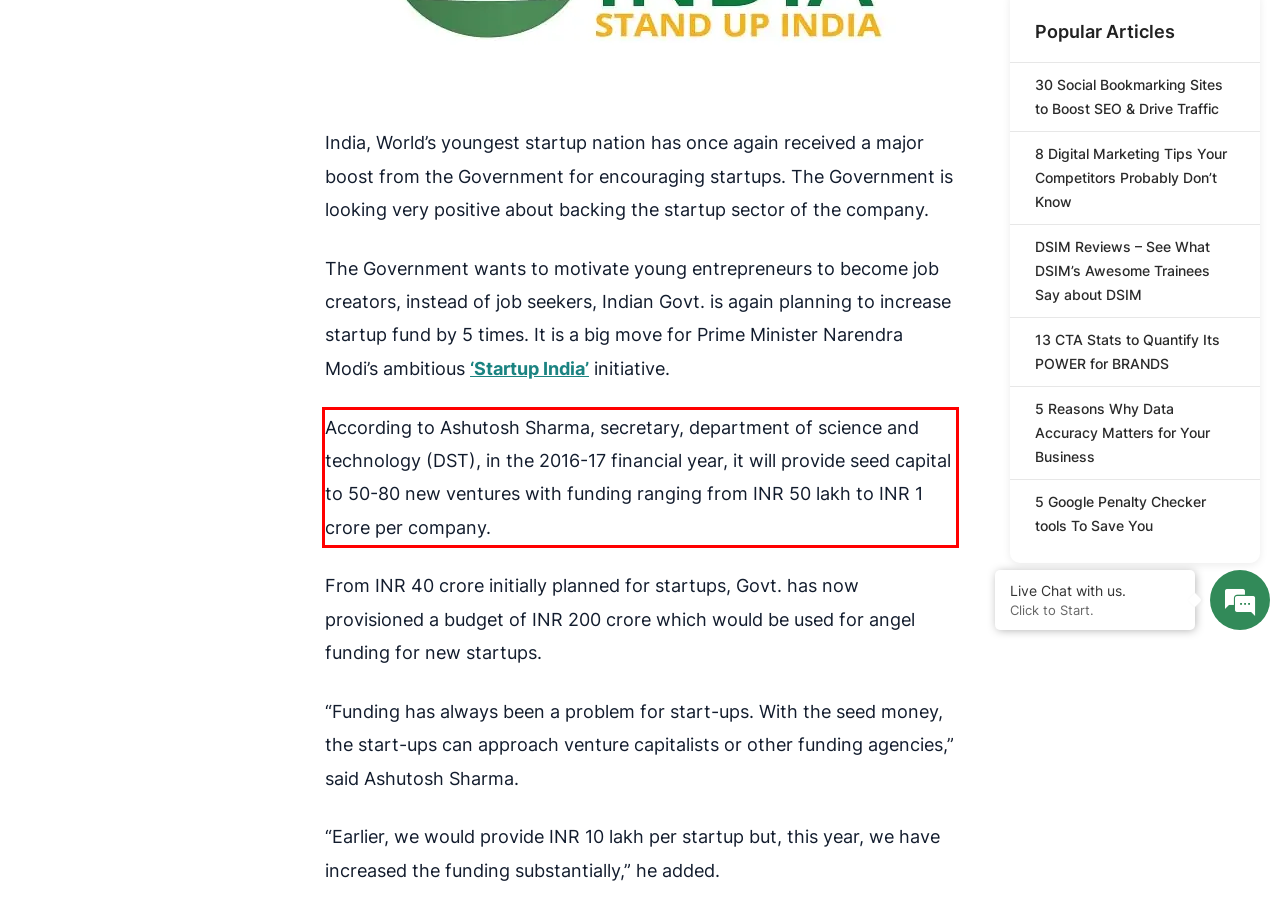Please look at the screenshot provided and find the red bounding box. Extract the text content contained within this bounding box.

According to Ashutosh Sharma, secretary, department of science and technology (DST), in the 2016-17 financial year, it will provide seed capital to 50-80 new ventures with funding ranging from INR 50 lakh to INR 1 crore per company.